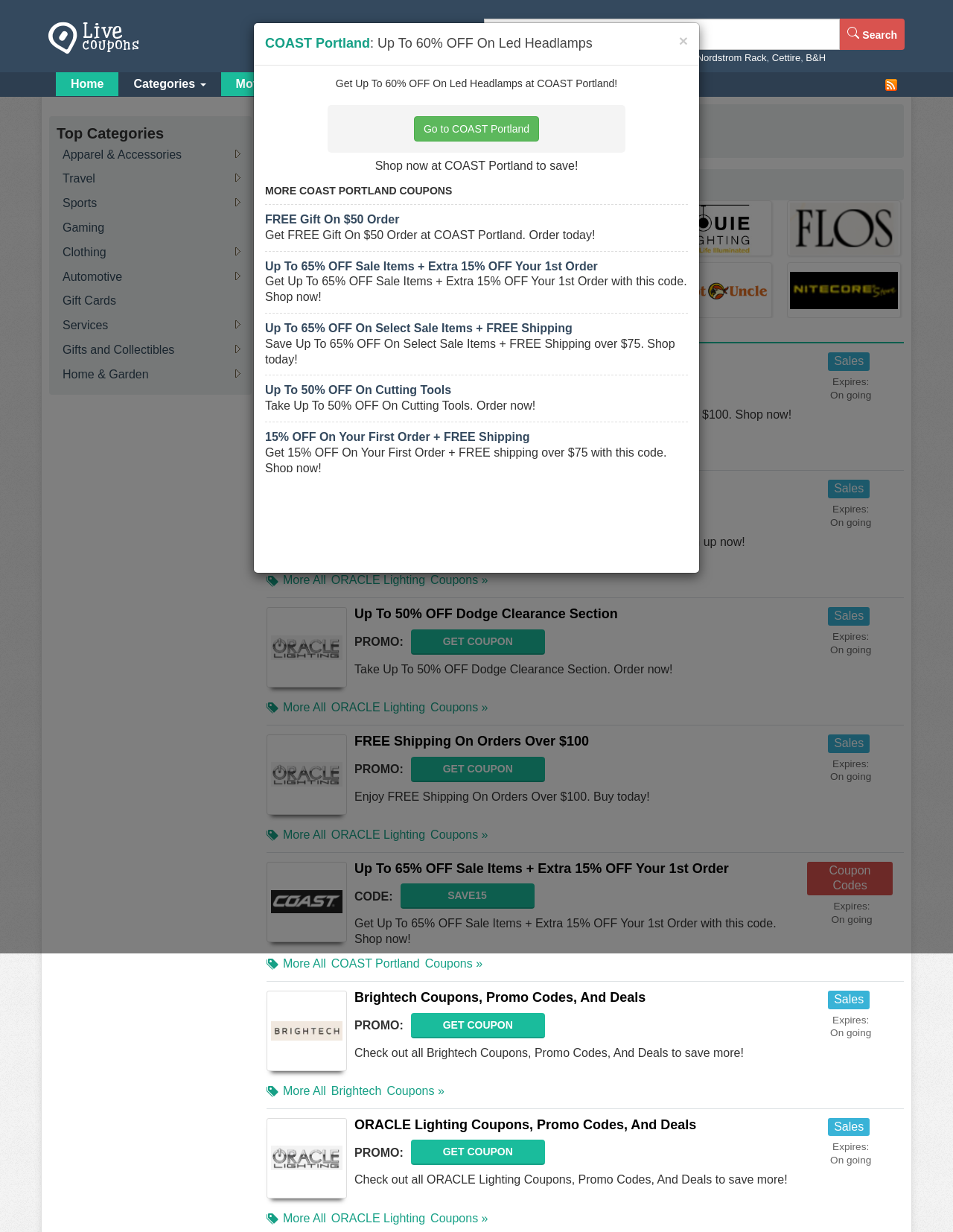Using the image as a reference, answer the following question in as much detail as possible:
How many featured stores are listed on this webpage?

The webpage lists 9 featured stores, including 1800Lighting, Lighting By Gregory, Lighting Components, and others, each with a corresponding image and link.